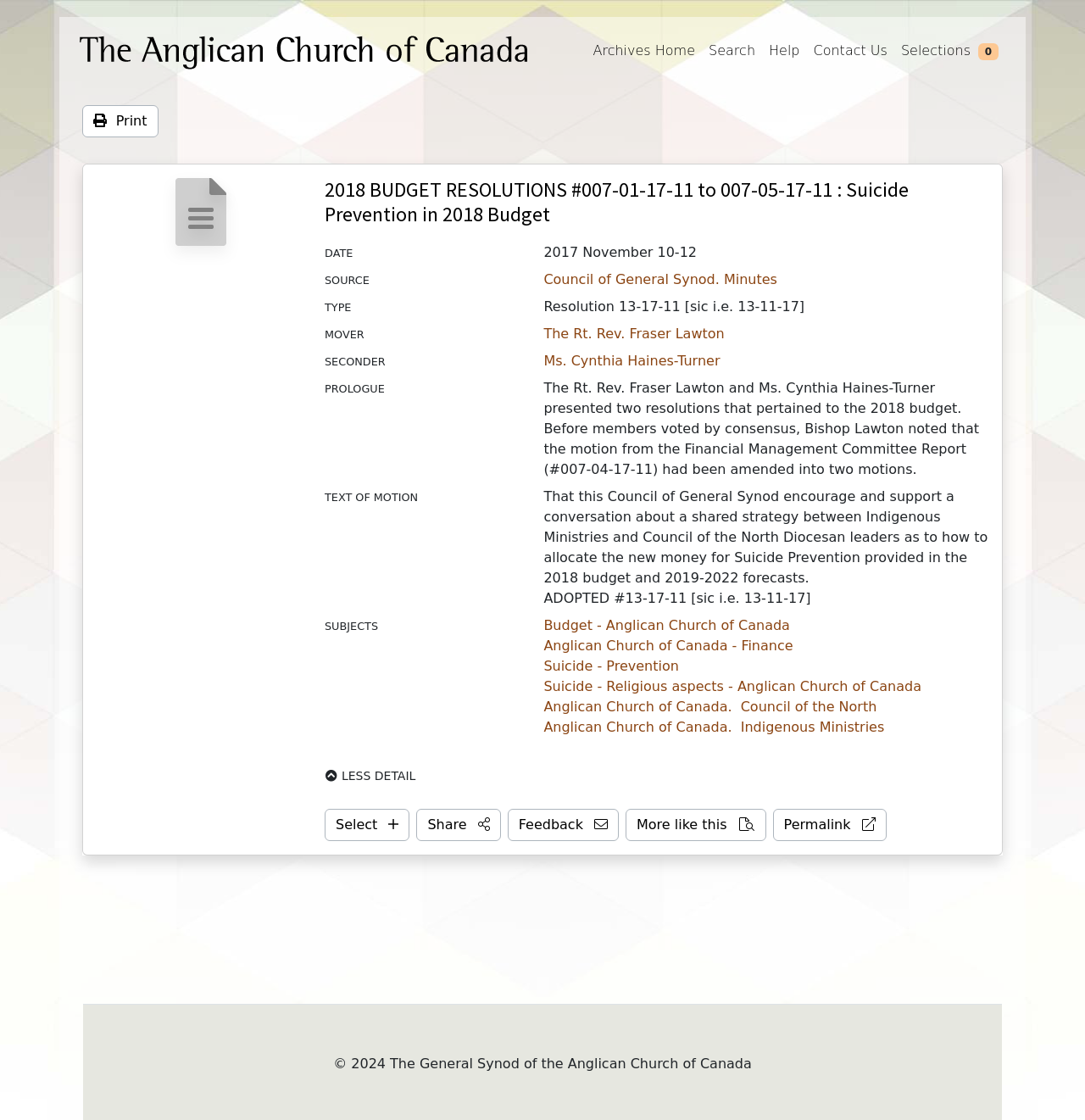Given the content of the image, can you provide a detailed answer to the question?
What is the date of the budget resolutions?

The date of the budget resolutions can be found in the description list term 'DATE' which has a corresponding detail '2017 November 10-12'.